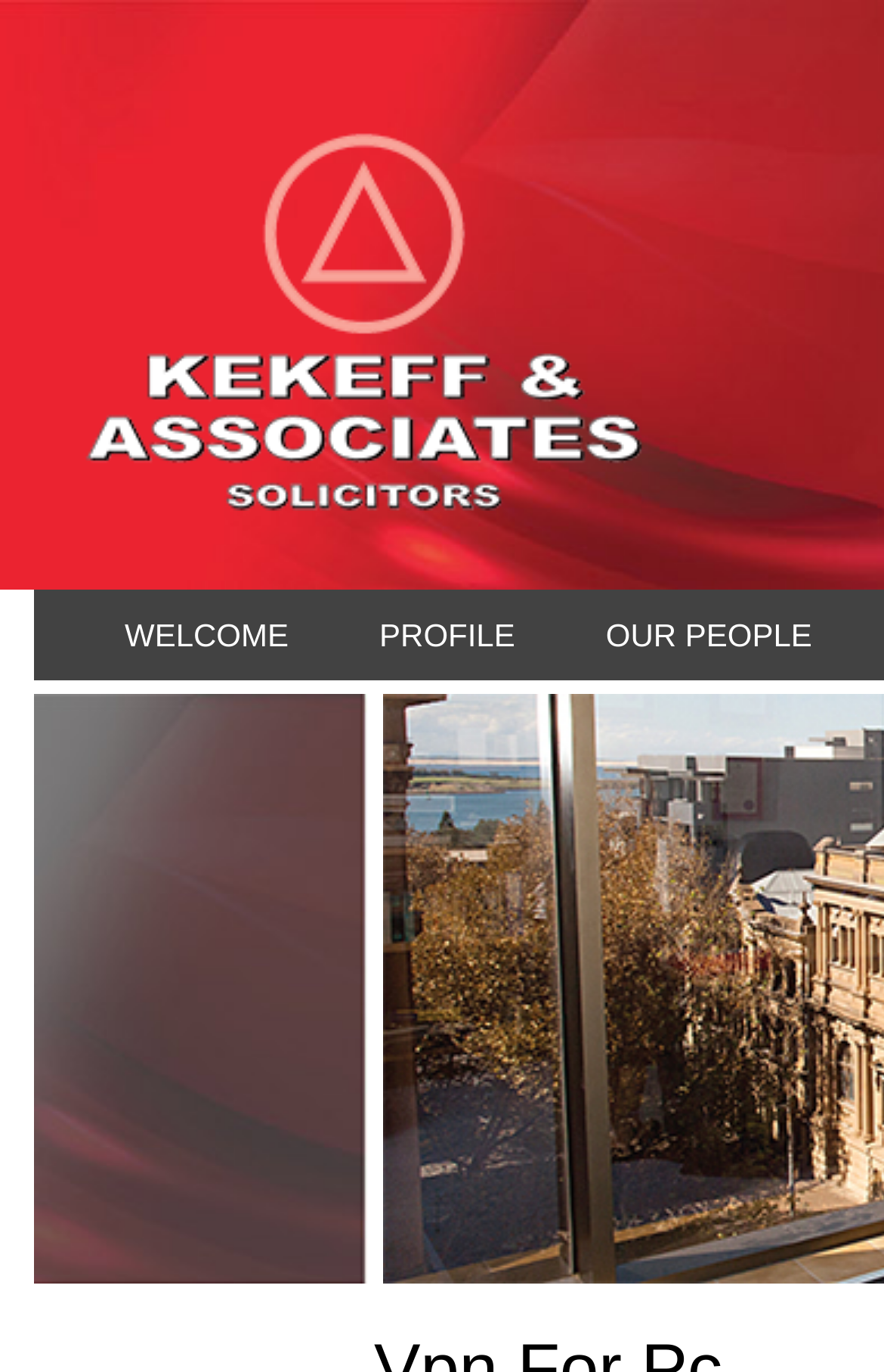Identify the bounding box coordinates for the UI element described as: "Profile".

[0.378, 0.43, 0.634, 0.496]